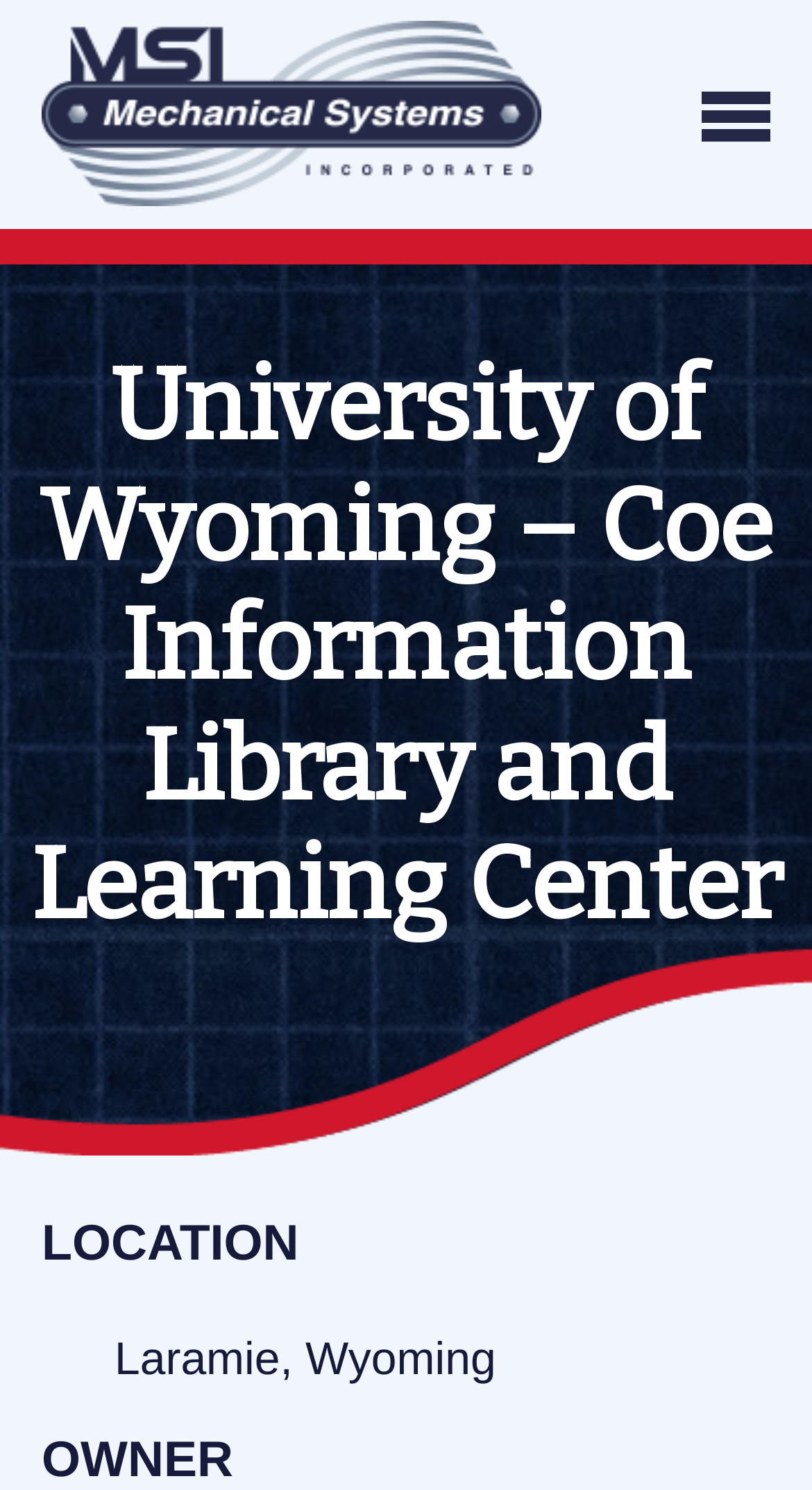Using the information in the image, could you please answer the following question in detail:
What is the purpose of the button 'Primary Menu'?

I found the answer by looking at the button element with the text 'Primary Menu' and its attribute 'controls' which is set to 'primary-menu', suggesting that the button is used to control the primary menu.